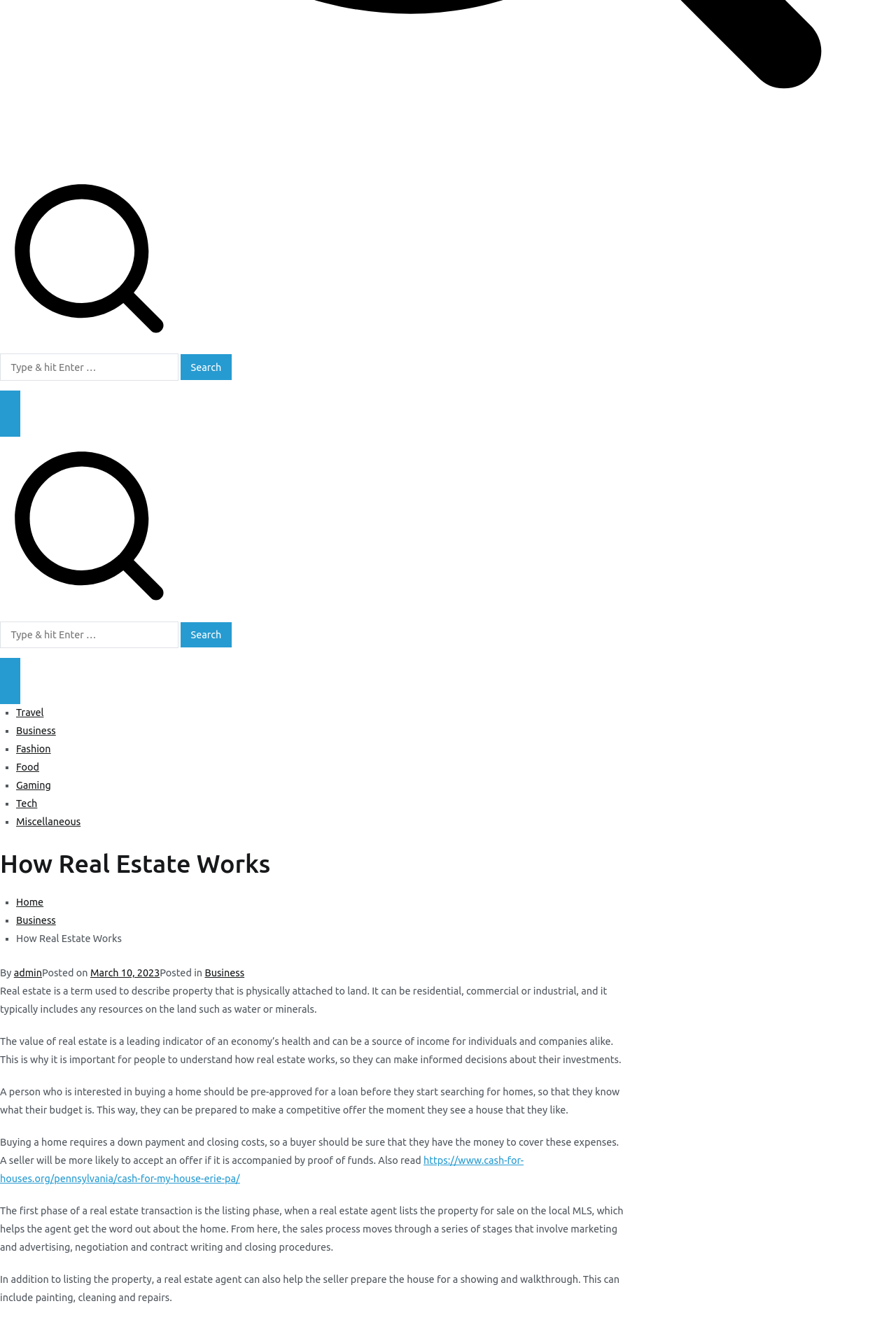Can you find the bounding box coordinates of the area I should click to execute the following instruction: "Click on the Primary Menu button"?

[0.0, 0.306, 0.022, 0.331]